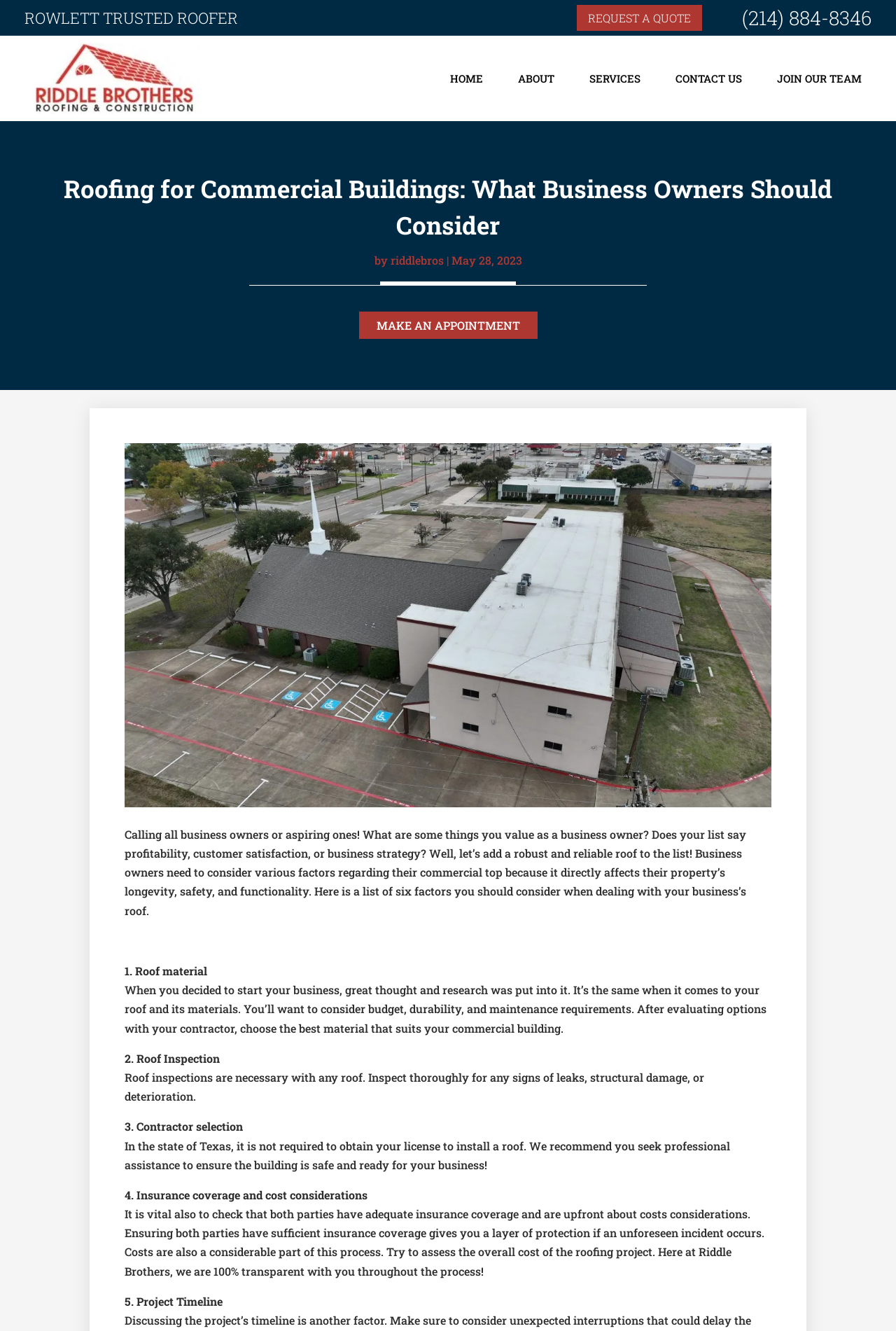Please identify the primary heading on the webpage and return its text.

Roofing for Commercial Buildings: What Business Owners Should Consider